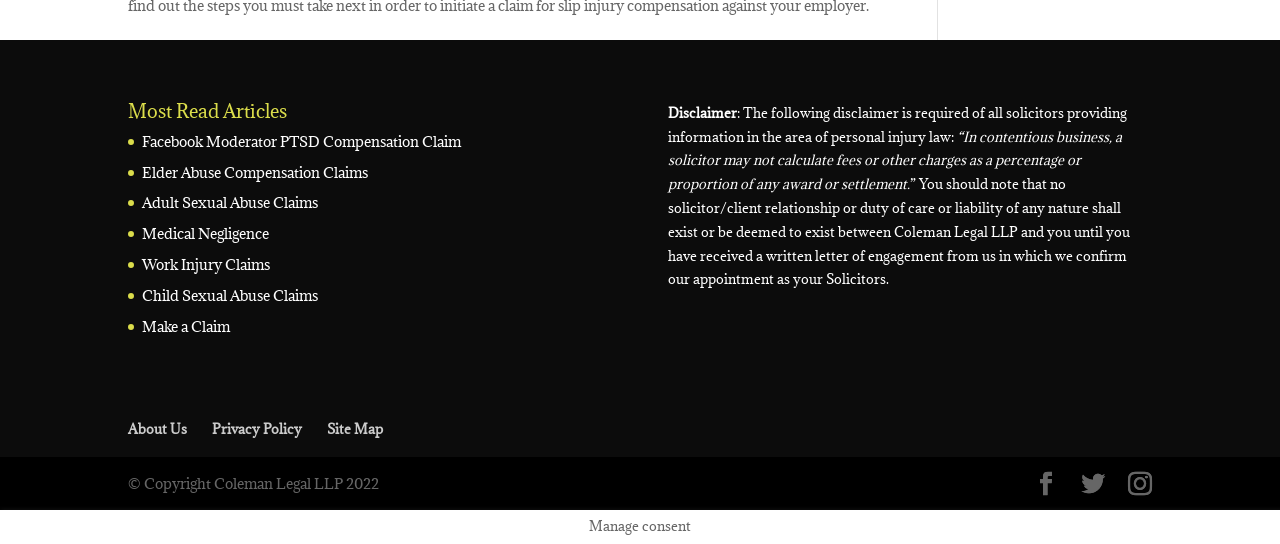Please find and report the bounding box coordinates of the element to click in order to perform the following action: "Click on Most Read Articles". The coordinates should be expressed as four float numbers between 0 and 1, in the format [left, top, right, bottom].

[0.1, 0.187, 0.36, 0.239]